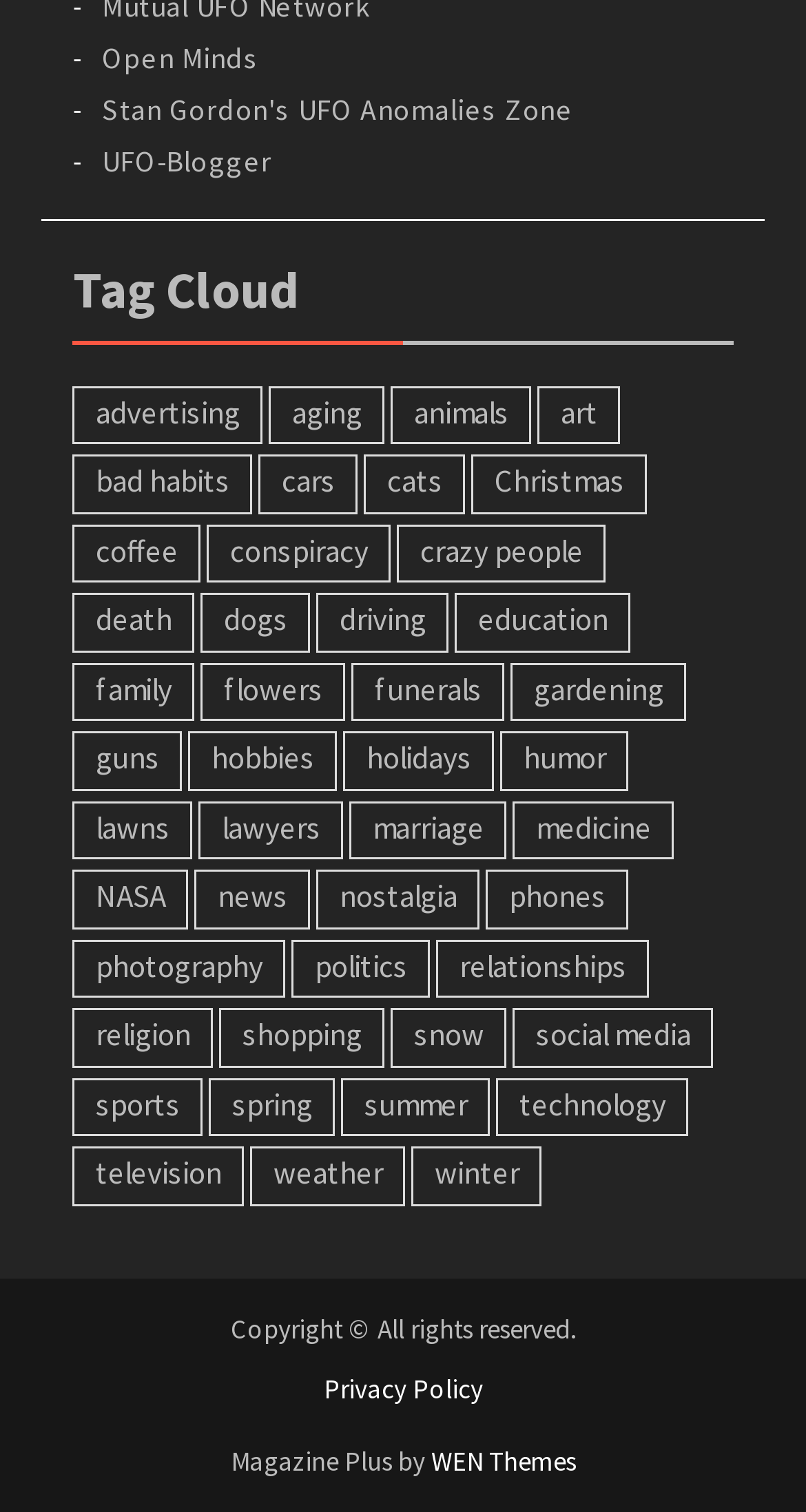Determine the bounding box coordinates of the region that needs to be clicked to achieve the task: "read the 'Privacy Policy'".

[0.376, 0.899, 0.624, 0.939]